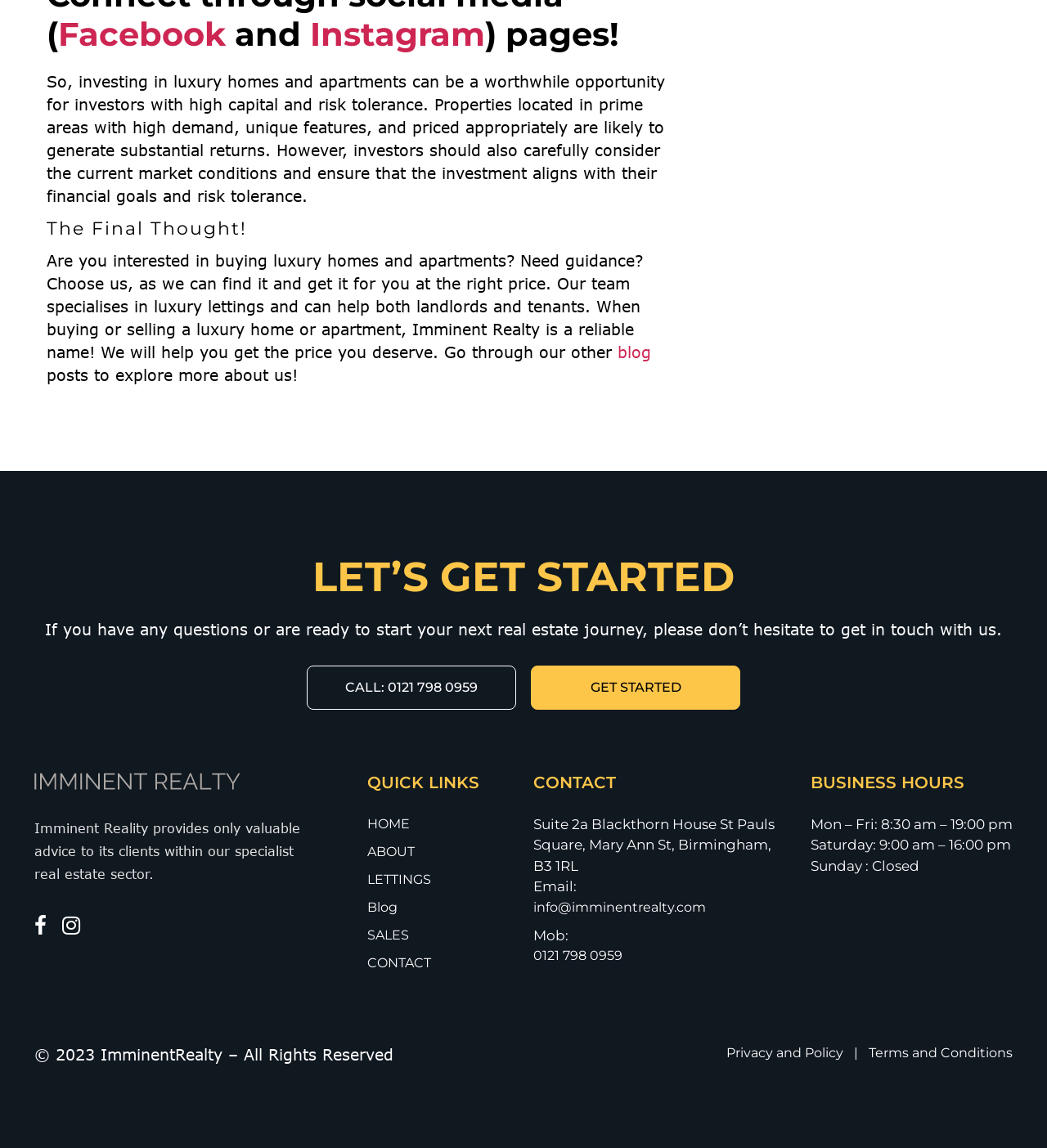Please give a concise answer to this question using a single word or phrase: 
What is the phone number to call for inquiries?

0121 798 0959